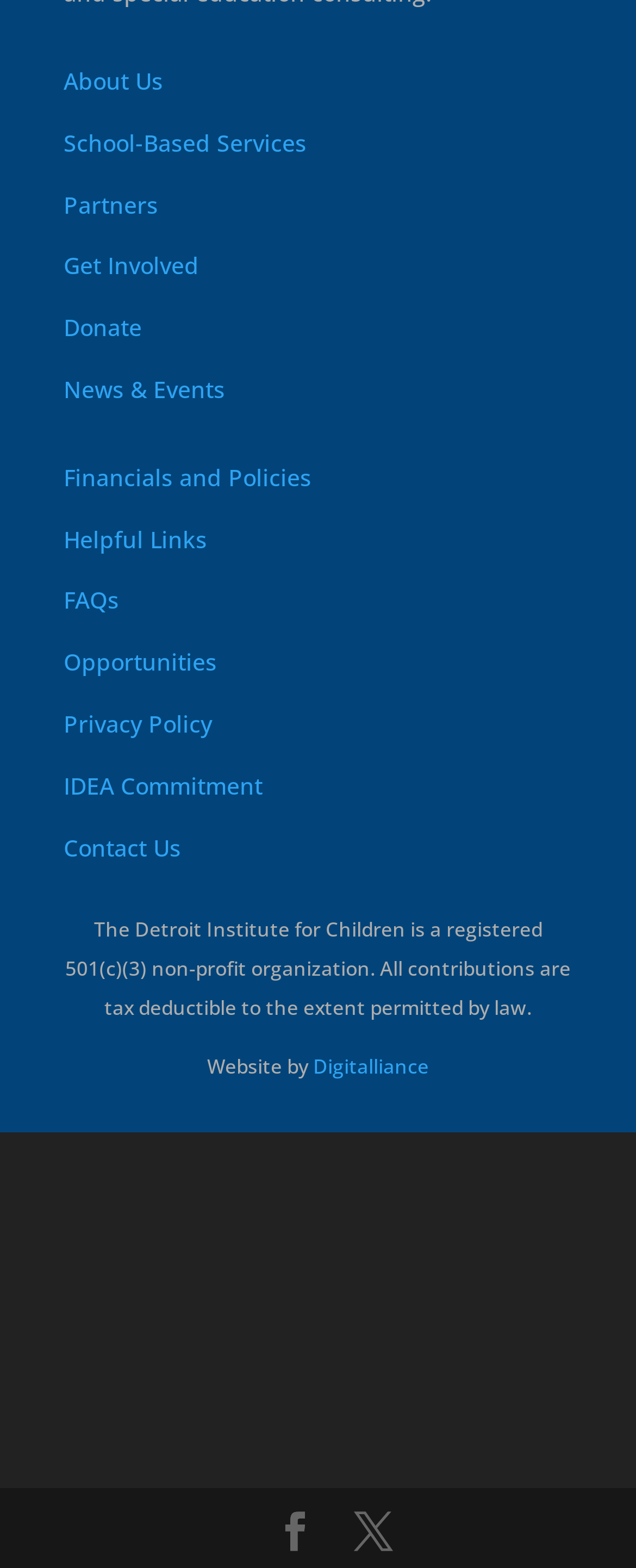Select the bounding box coordinates of the element I need to click to carry out the following instruction: "read FAQs".

[0.1, 0.373, 0.187, 0.393]